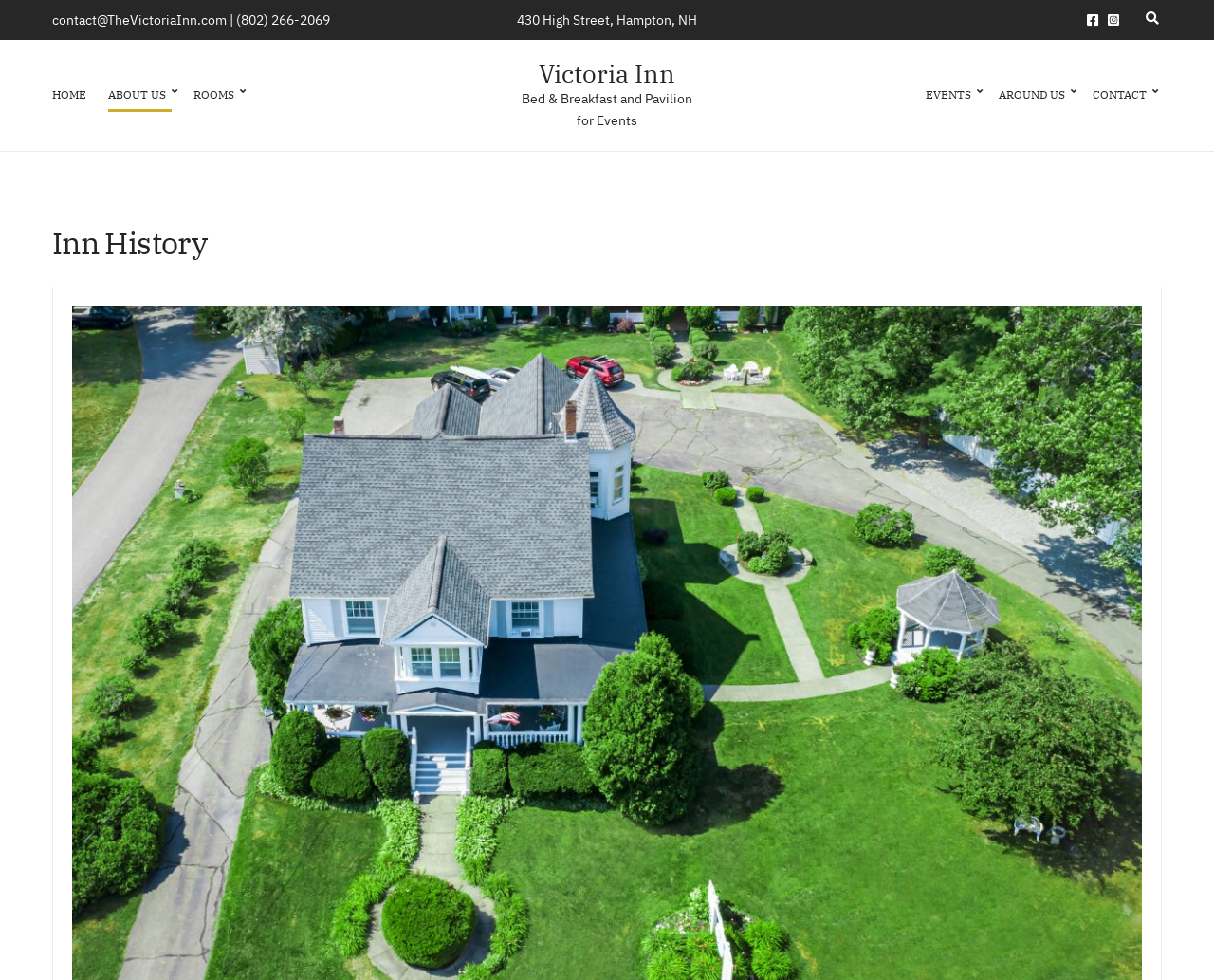Determine the bounding box coordinates of the clickable element necessary to fulfill the instruction: "Go to MUSIC page". Provide the coordinates as four float numbers within the 0 to 1 range, i.e., [left, top, right, bottom].

None